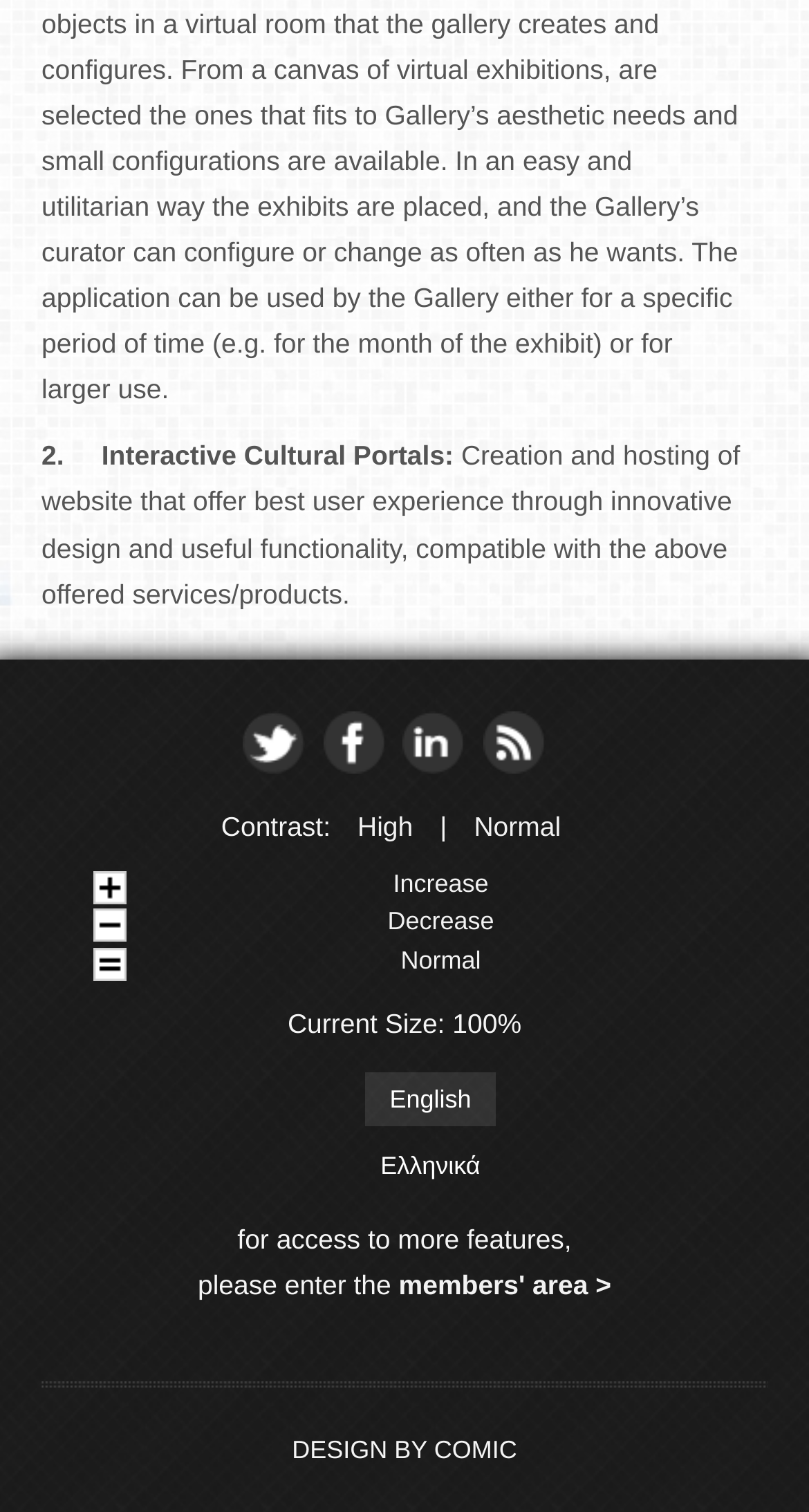Indicate the bounding box coordinates of the element that must be clicked to execute the instruction: "visit twitter". The coordinates should be given as four float numbers between 0 and 1, i.e., [left, top, right, bottom].

[0.301, 0.48, 0.378, 0.499]